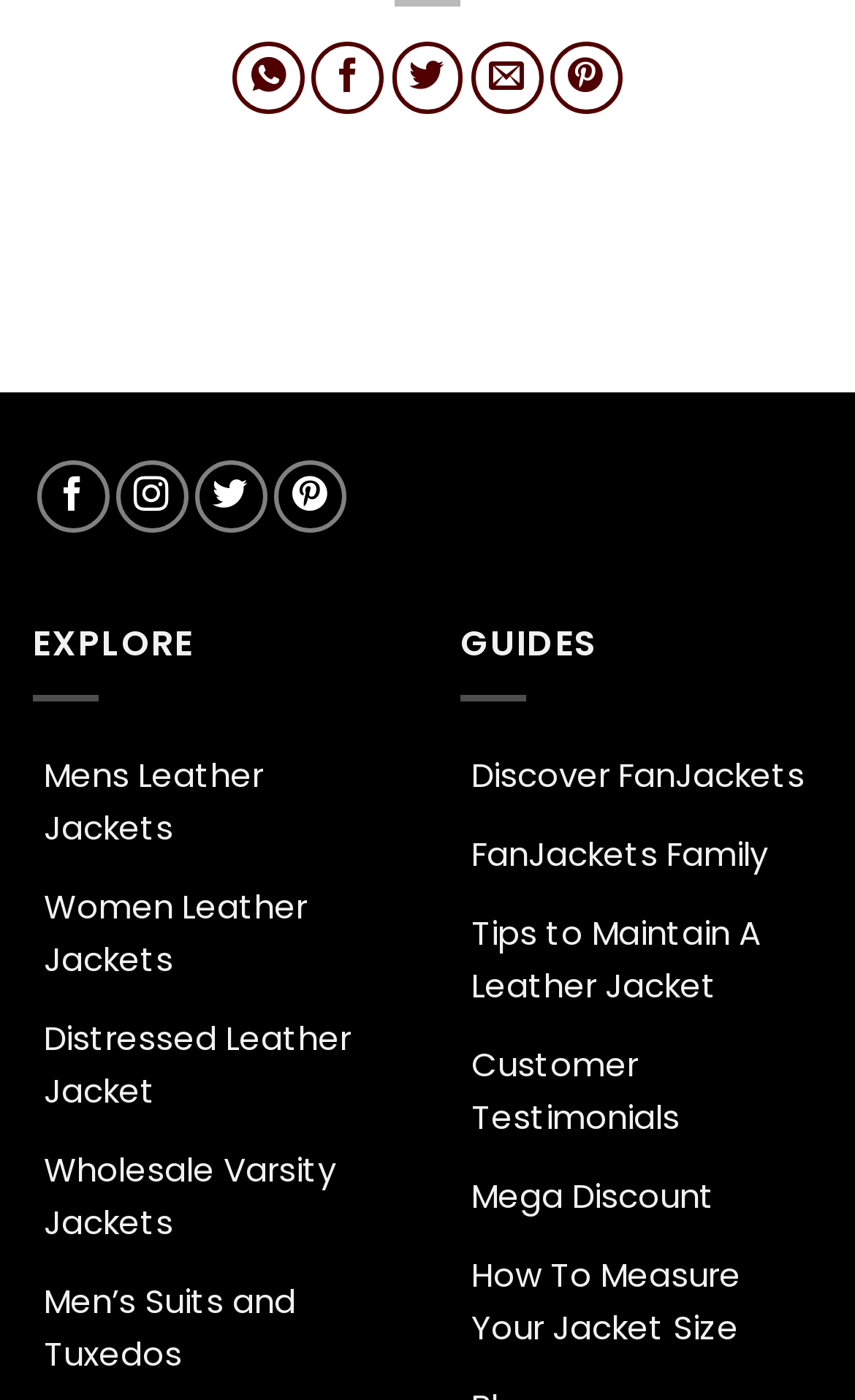Identify the coordinates of the bounding box for the element that must be clicked to accomplish the instruction: "Follow on Facebook".

[0.043, 0.329, 0.127, 0.381]